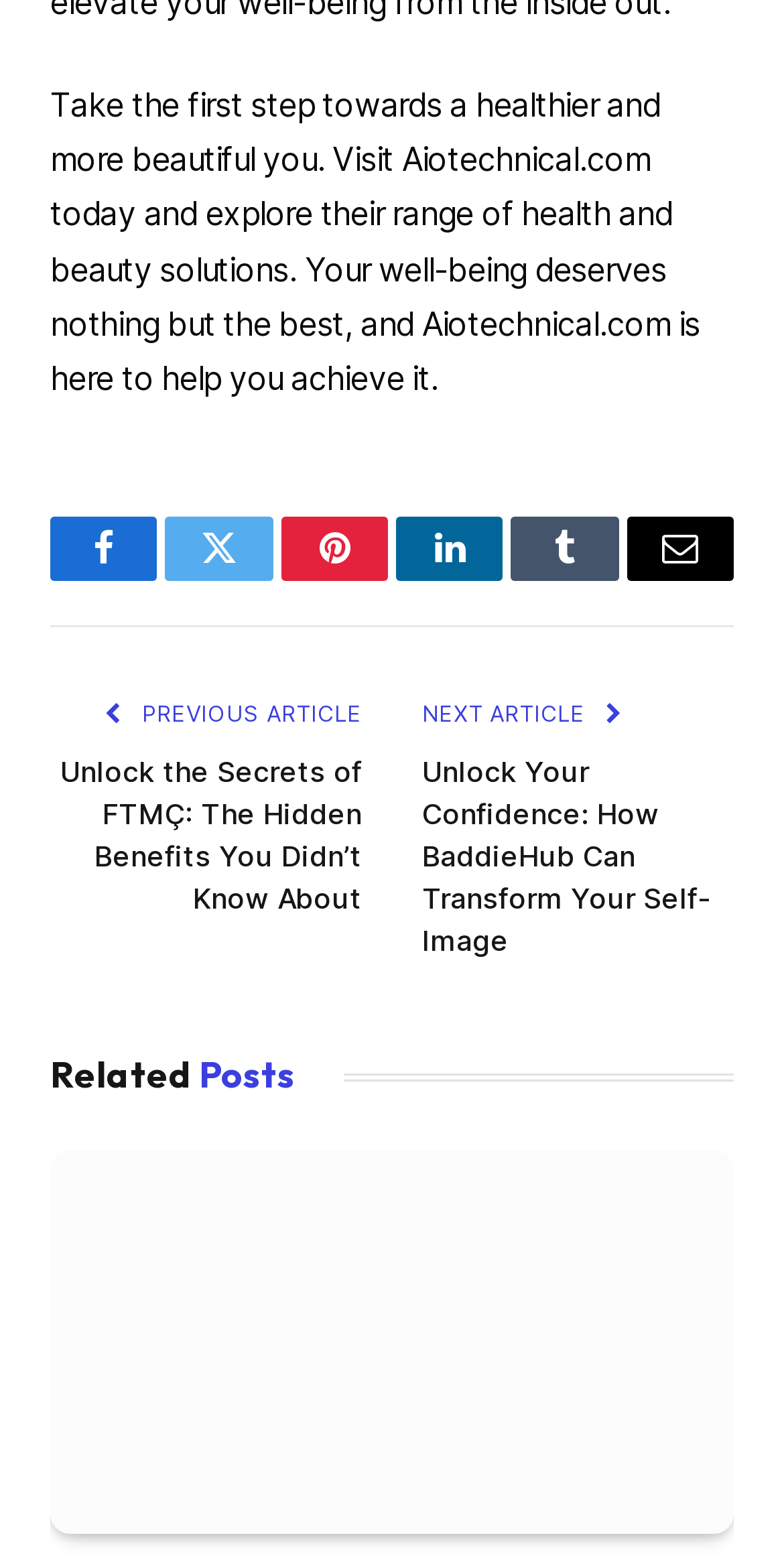Could you specify the bounding box coordinates for the clickable section to complete the following instruction: "Unlock the Secrets of FTMÇ"?

[0.077, 0.482, 0.462, 0.584]